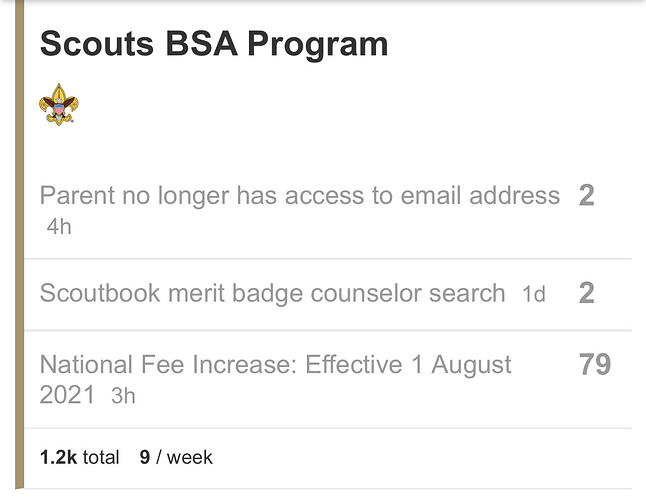How many interactions did the 'National Fee Increase' topic receive?
Please provide a comprehensive answer based on the visual information in the image.

The 'National Fee Increase: Effective 1 August 2021' topic received 79 interactions, as indicated by the number next to the topic title.